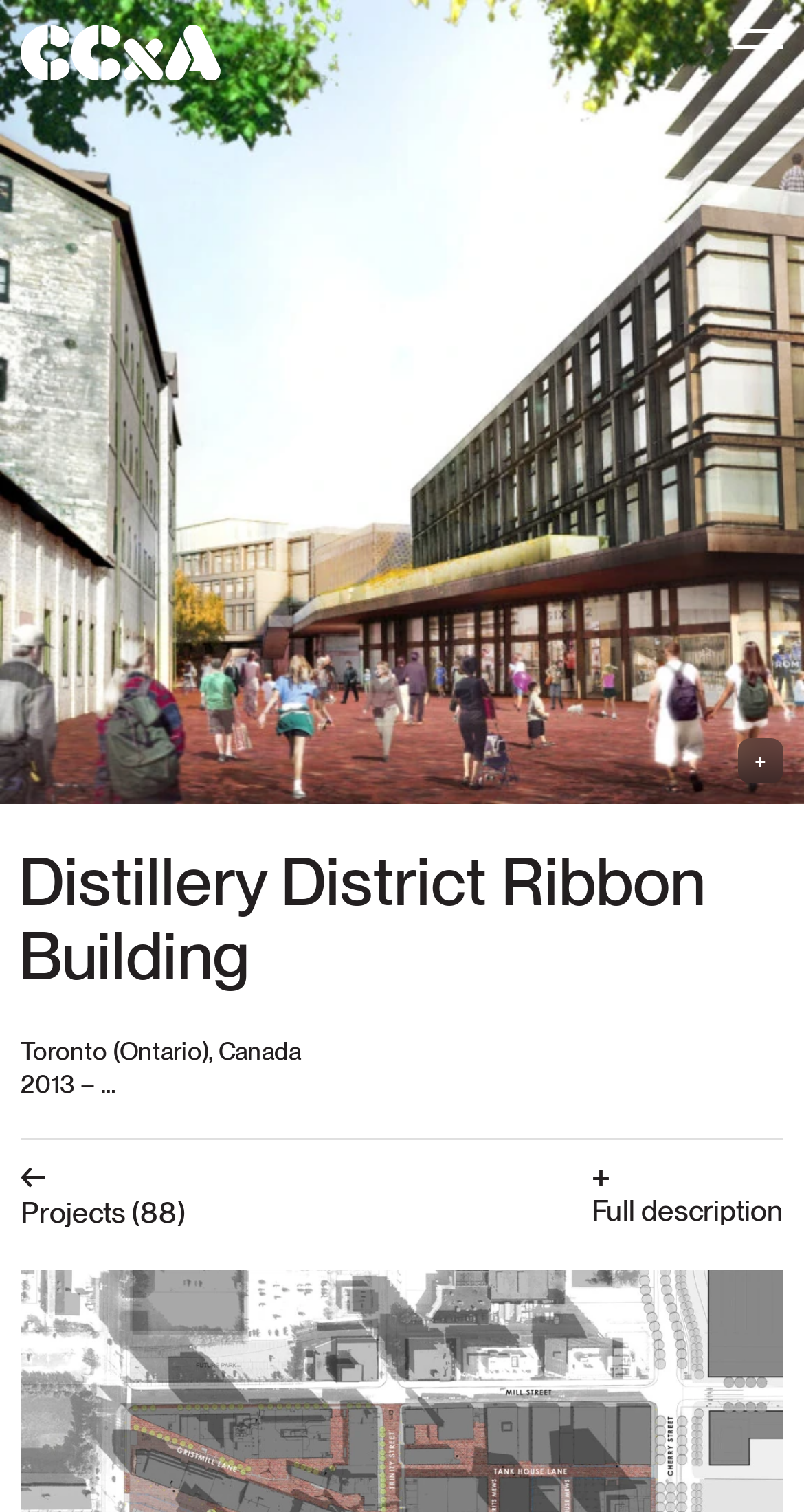Give the bounding box coordinates for the element described as: "Allow all cookies".

None